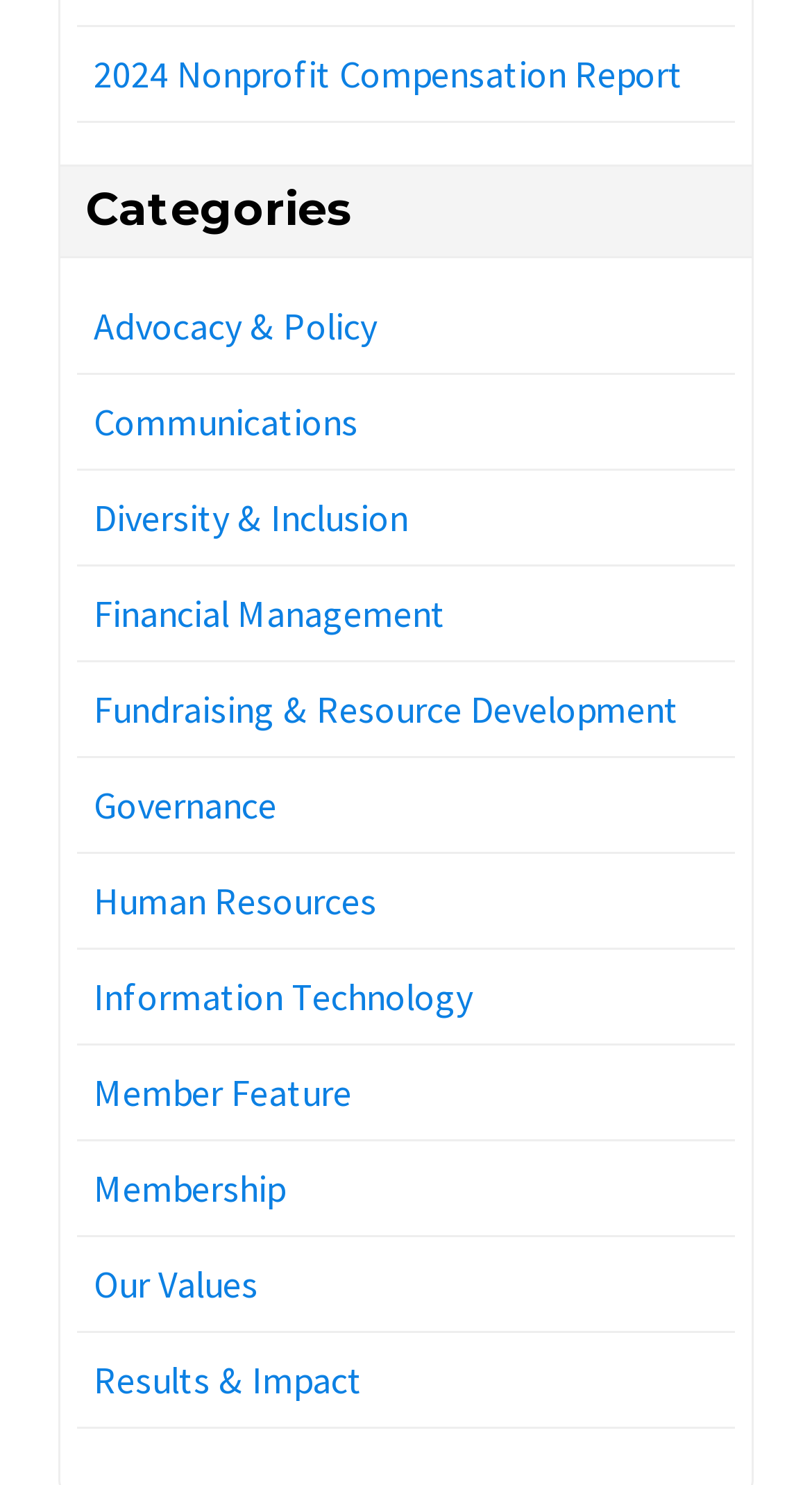Respond with a single word or phrase:
What is the second category listed on the webpage?

Communications